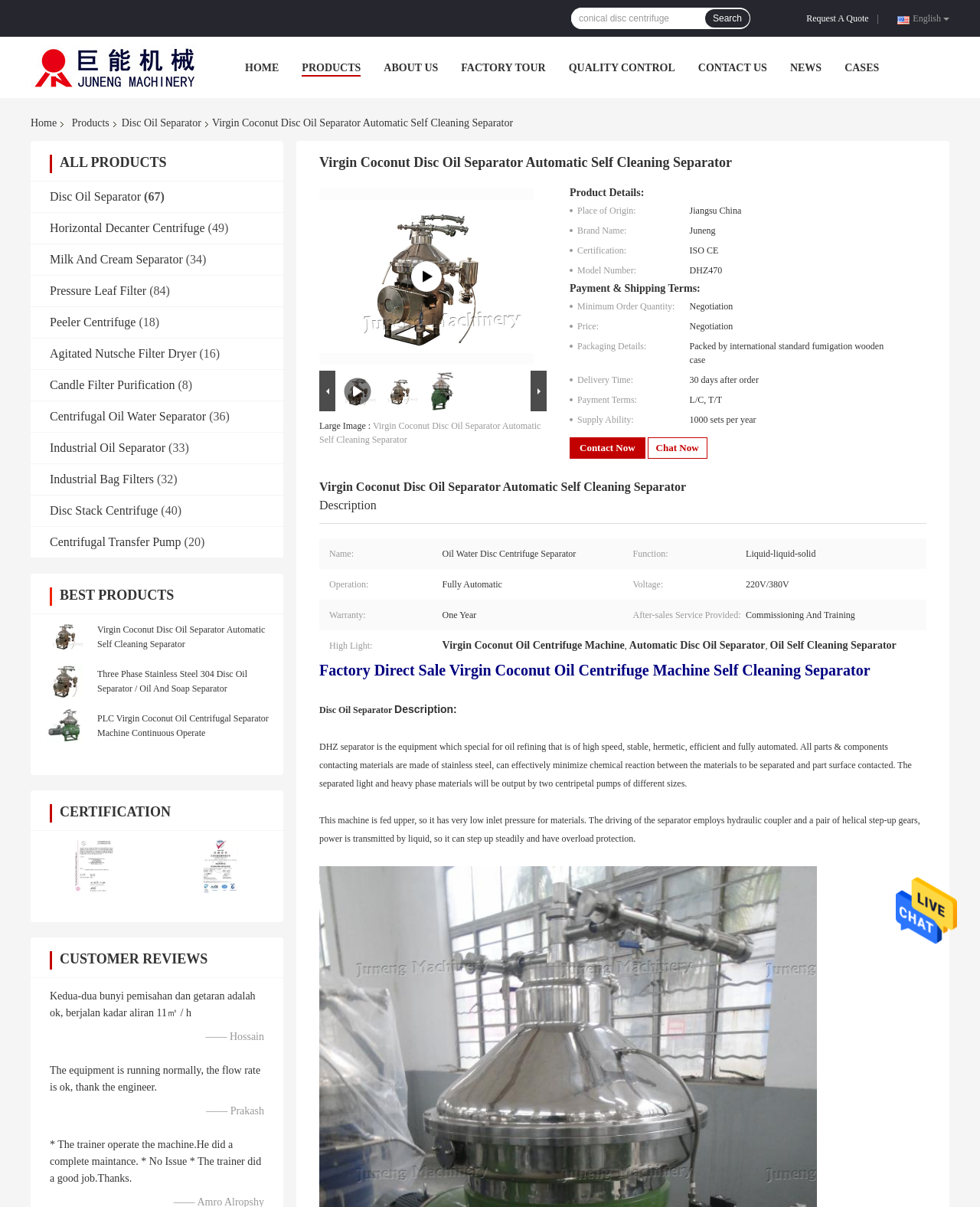Give a short answer to this question using one word or a phrase:
What is the name of the company?

Juneng Machinery (China) Co., Ltd.